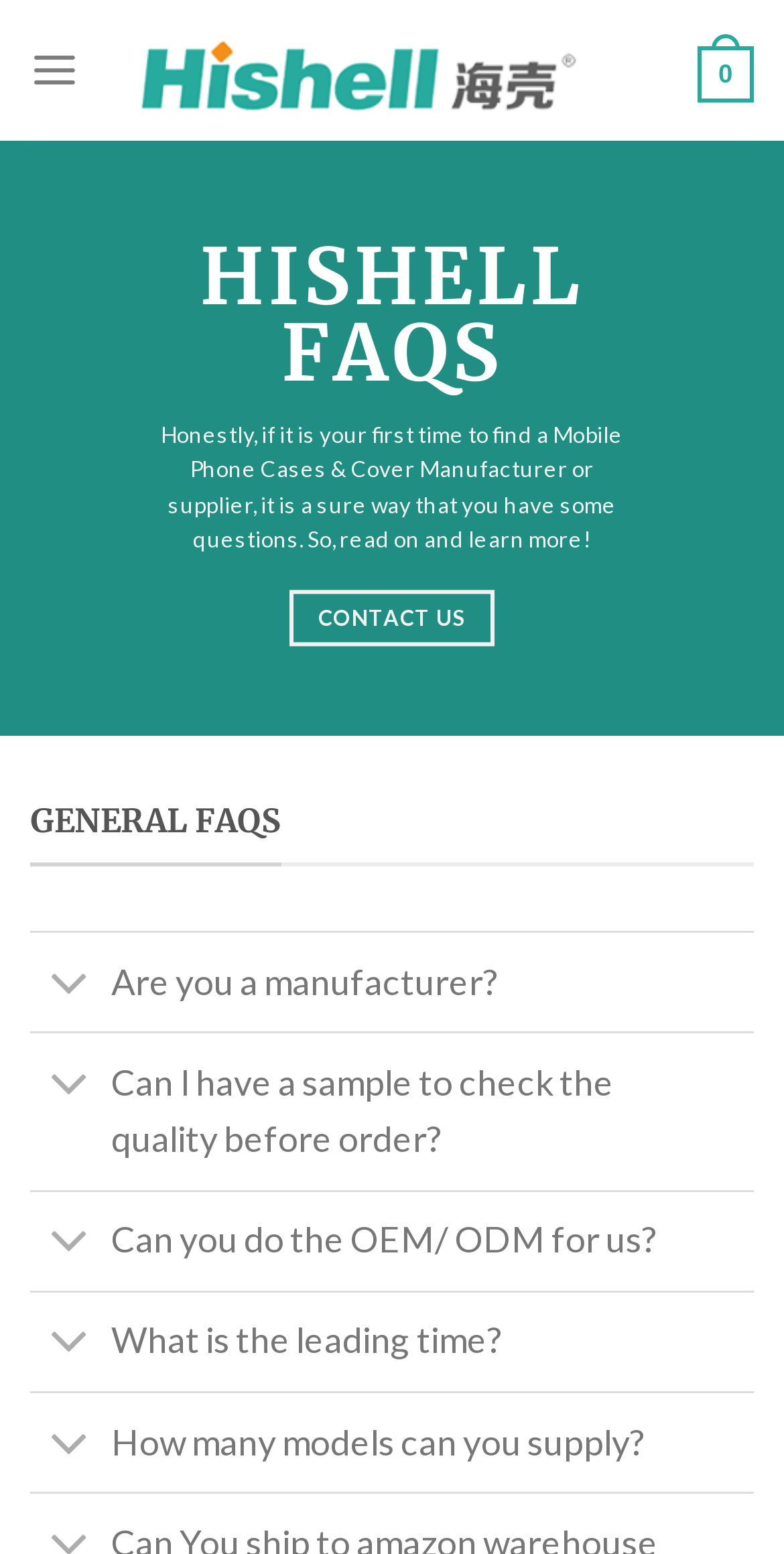Please find the bounding box coordinates (top-left x, top-left y, bottom-right x, bottom-right y) in the screenshot for the UI element described as follows: 0

[0.889, 0.001, 0.962, 0.089]